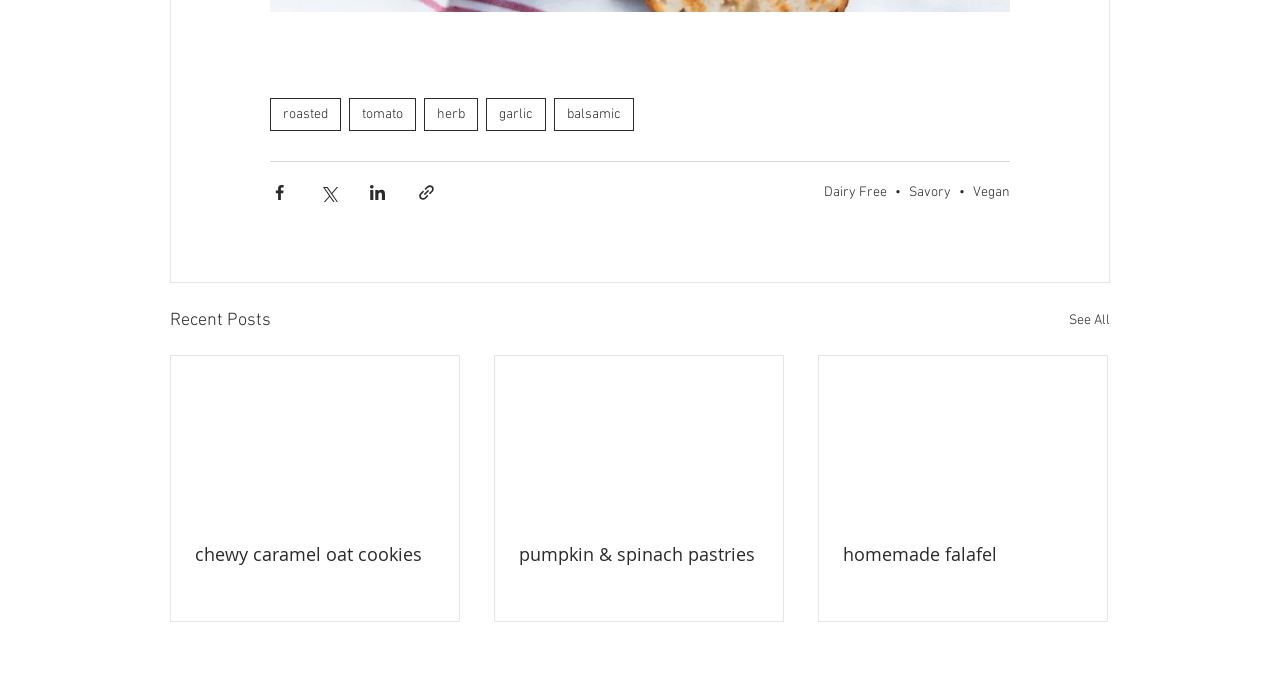Show the bounding box coordinates of the region that should be clicked to follow the instruction: "Share via Facebook."

[0.211, 0.261, 0.226, 0.288]